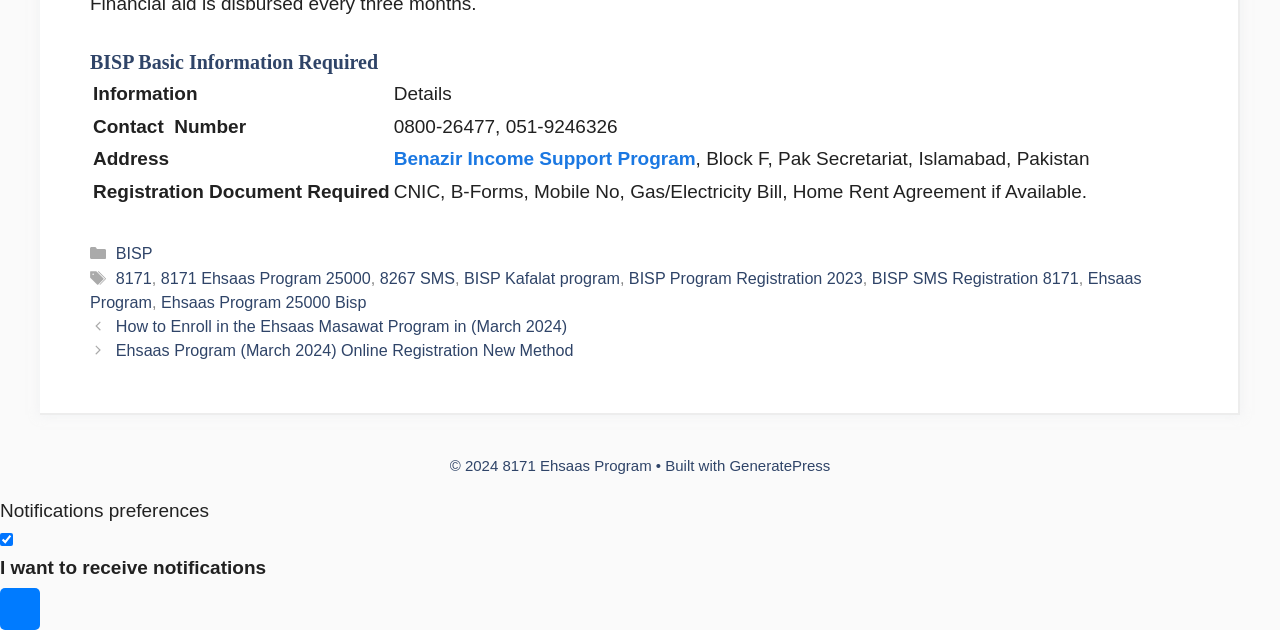What is the name of the program mentioned in the footer?
Using the image, provide a detailed and thorough answer to the question.

The name of the program mentioned in the footer can be found in the links section, where it is listed as 'Ehsaas Program'.